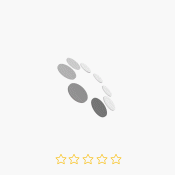Describe the image with as much detail as possible.

The image showcases a decorative representation of artificial plants that are designed for mantle decor. With a sleek, modern aesthetic, these plants are crafted to enhance the ambiance of any room without the maintenance of real plants. Below the image, there are five stars displayed, indicating a rating or review system, suggesting that these products may receive feedback from customers regarding their quality and appeal. This visual is featured as part of a product listing that emphasizes popular decorative options, inviting potential buyers to explore further.